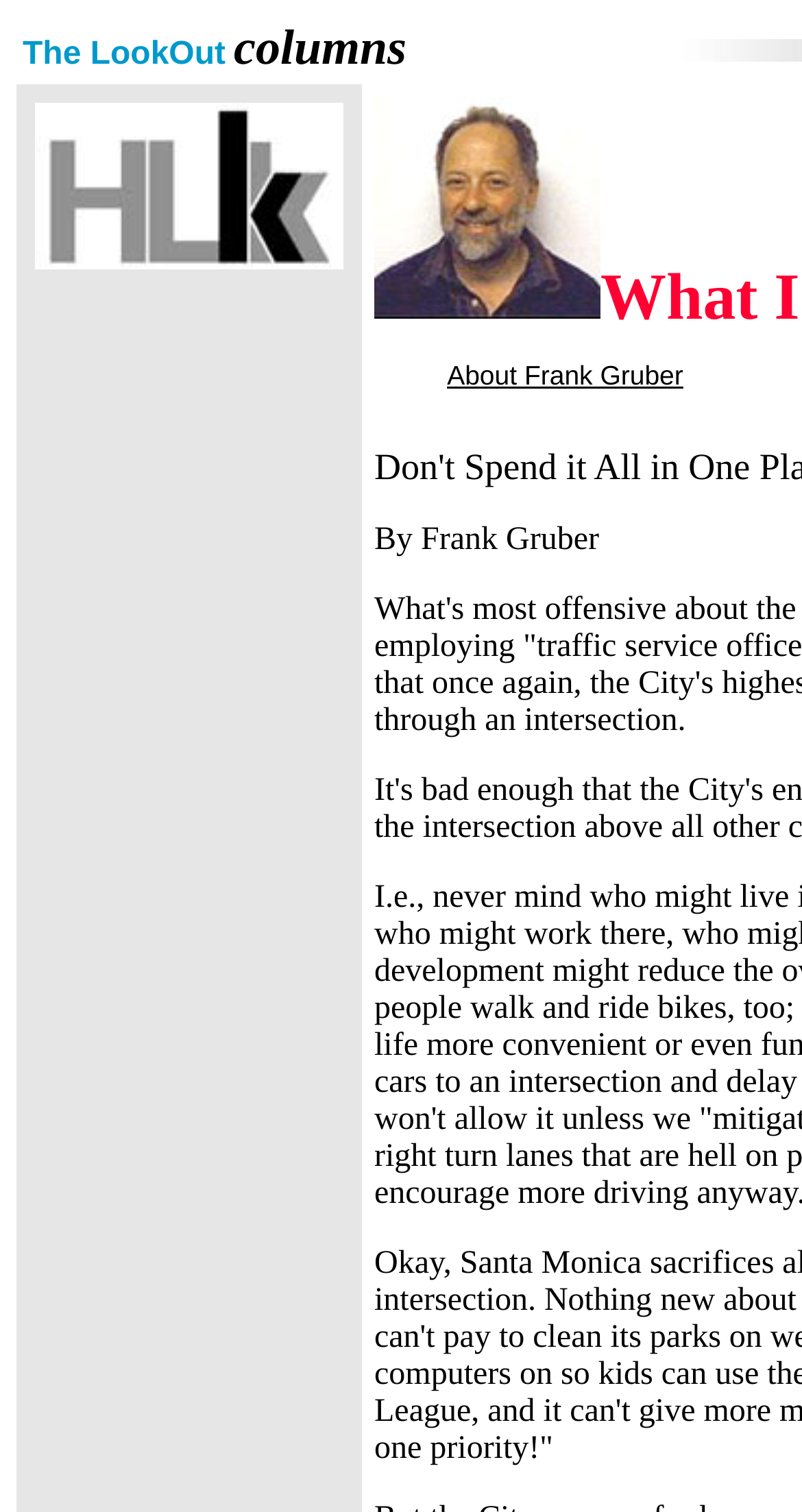Give a succinct answer to this question in a single word or phrase: 
What is the text of the second LayoutTableCell?

About Frank Gruber